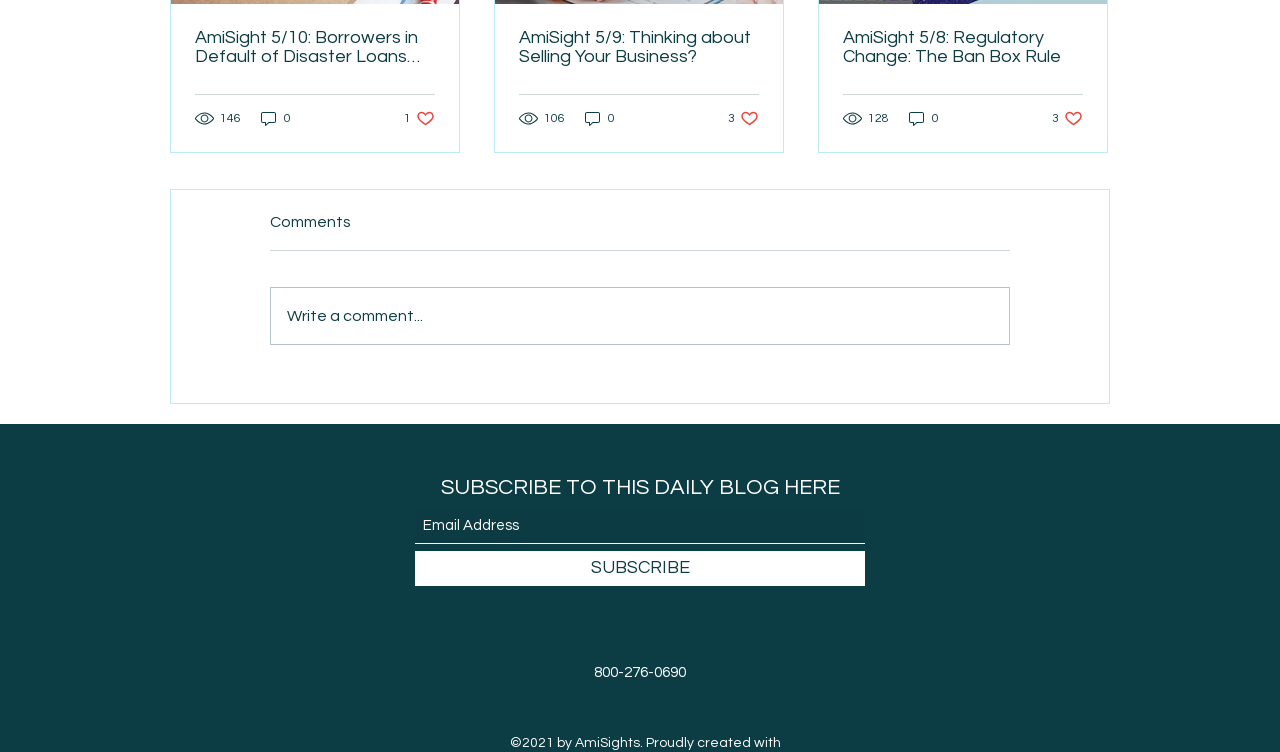Can you pinpoint the bounding box coordinates for the clickable element required for this instruction: "Write a comment"? The coordinates should be four float numbers between 0 and 1, i.e., [left, top, right, bottom].

[0.212, 0.382, 0.788, 0.457]